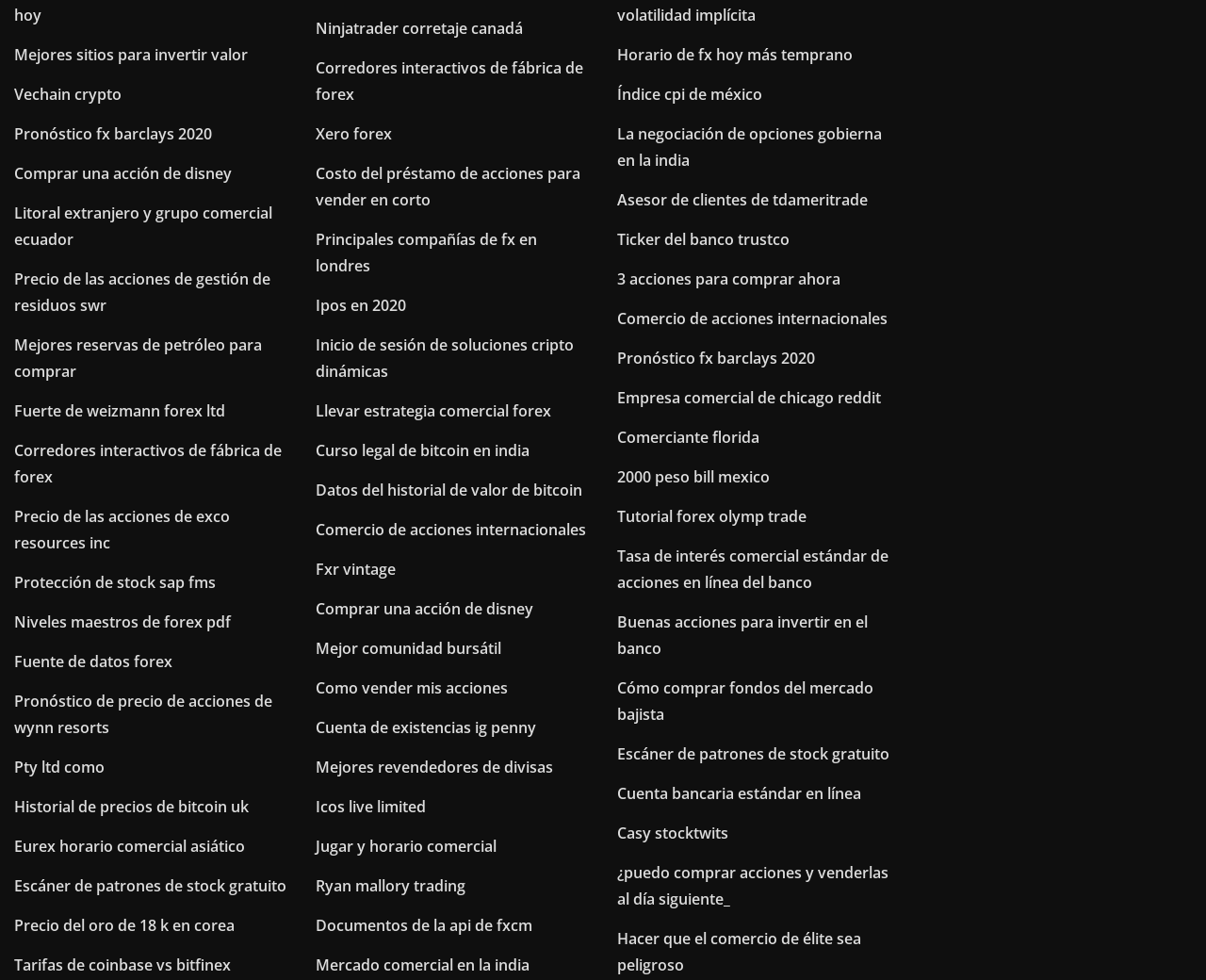Can you provide the bounding box coordinates for the element that should be clicked to implement the instruction: "Click on 'Comprar una acción de disney'"?

[0.012, 0.167, 0.192, 0.188]